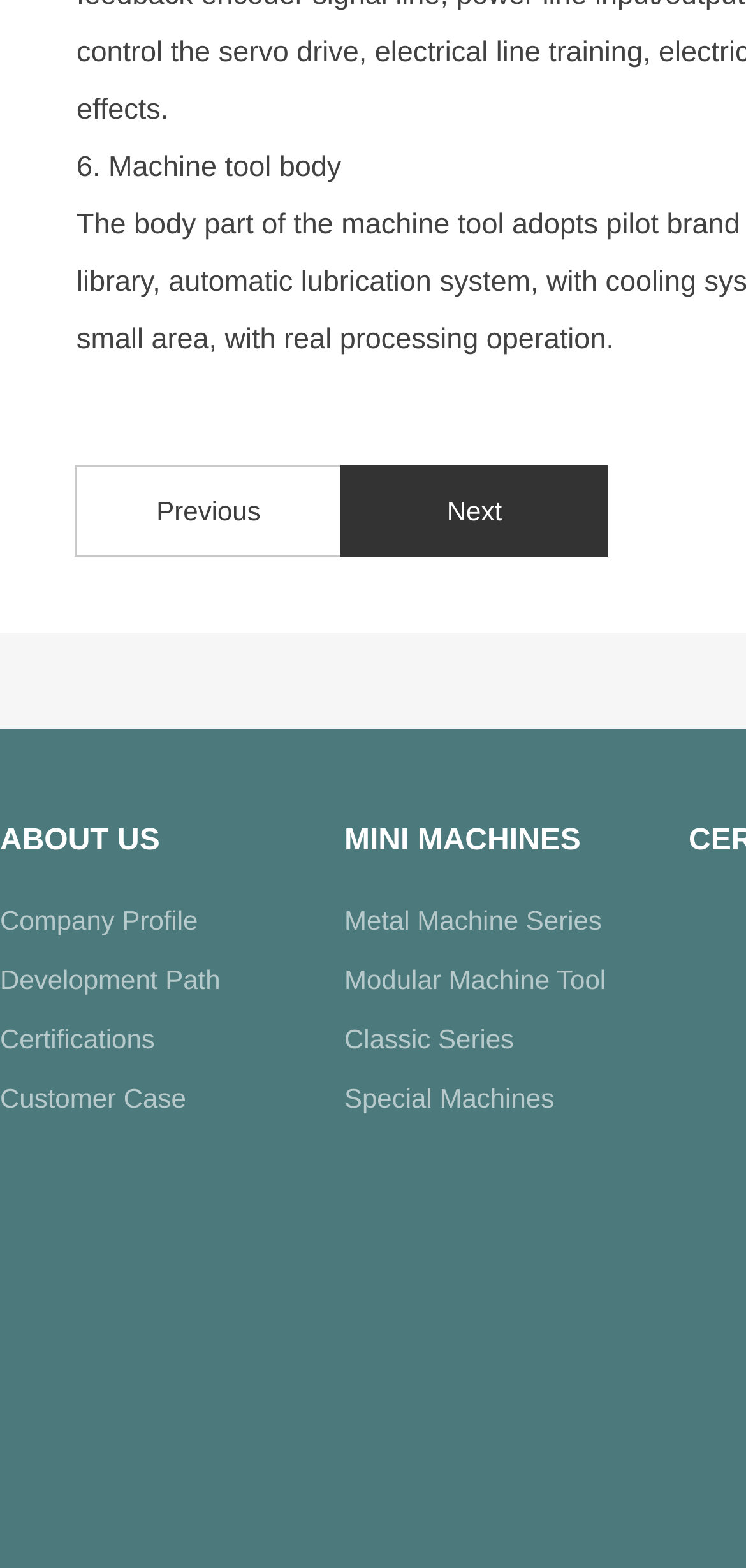What is the last item in the second section?
Based on the image, provide your answer in one word or phrase.

Special Machines